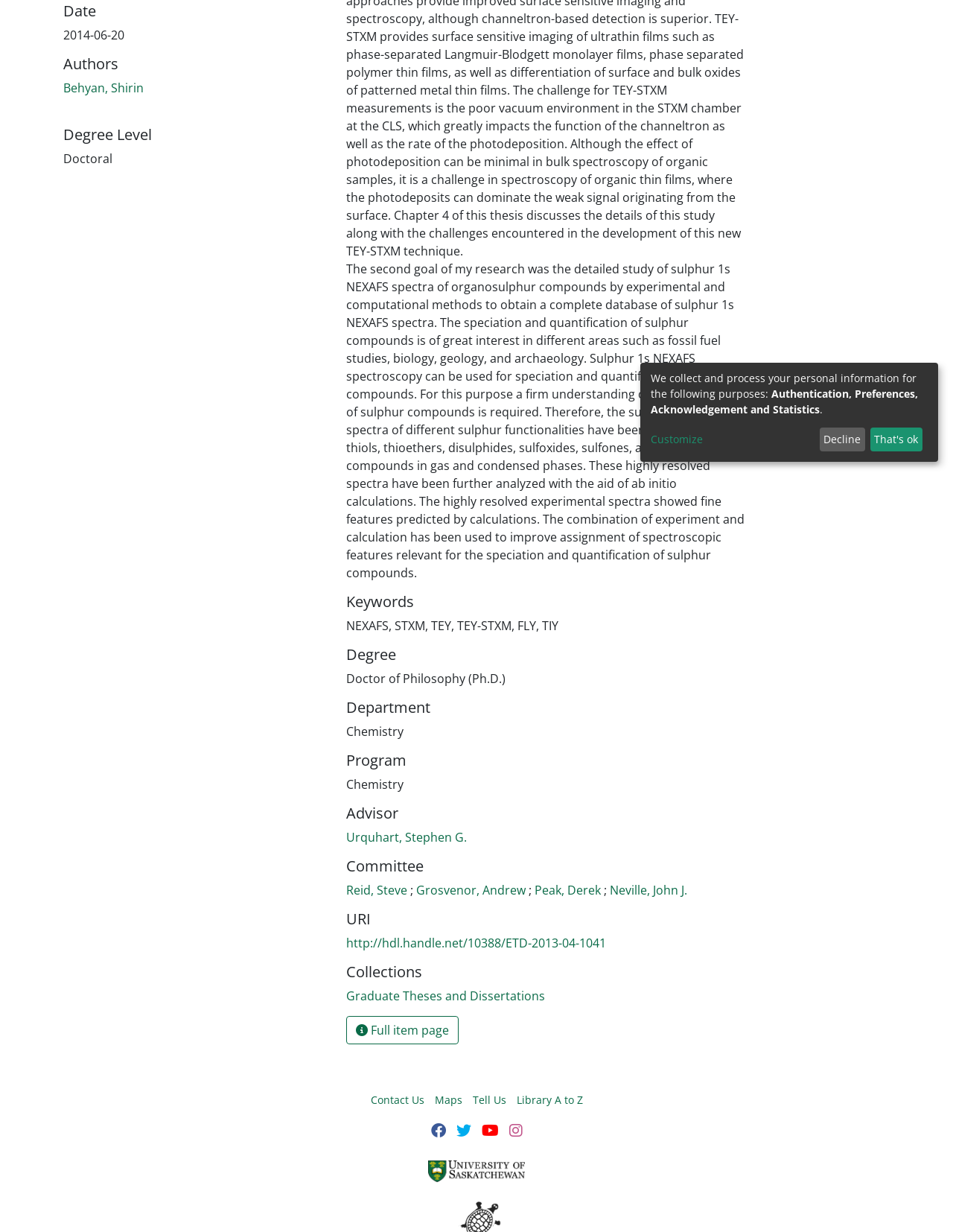Given the description That's ok, predict the bounding box coordinates of the UI element. Ensure the coordinates are in the format (top-left x, top-left y, bottom-right x, bottom-right y) and all values are between 0 and 1.

[0.913, 0.347, 0.968, 0.366]